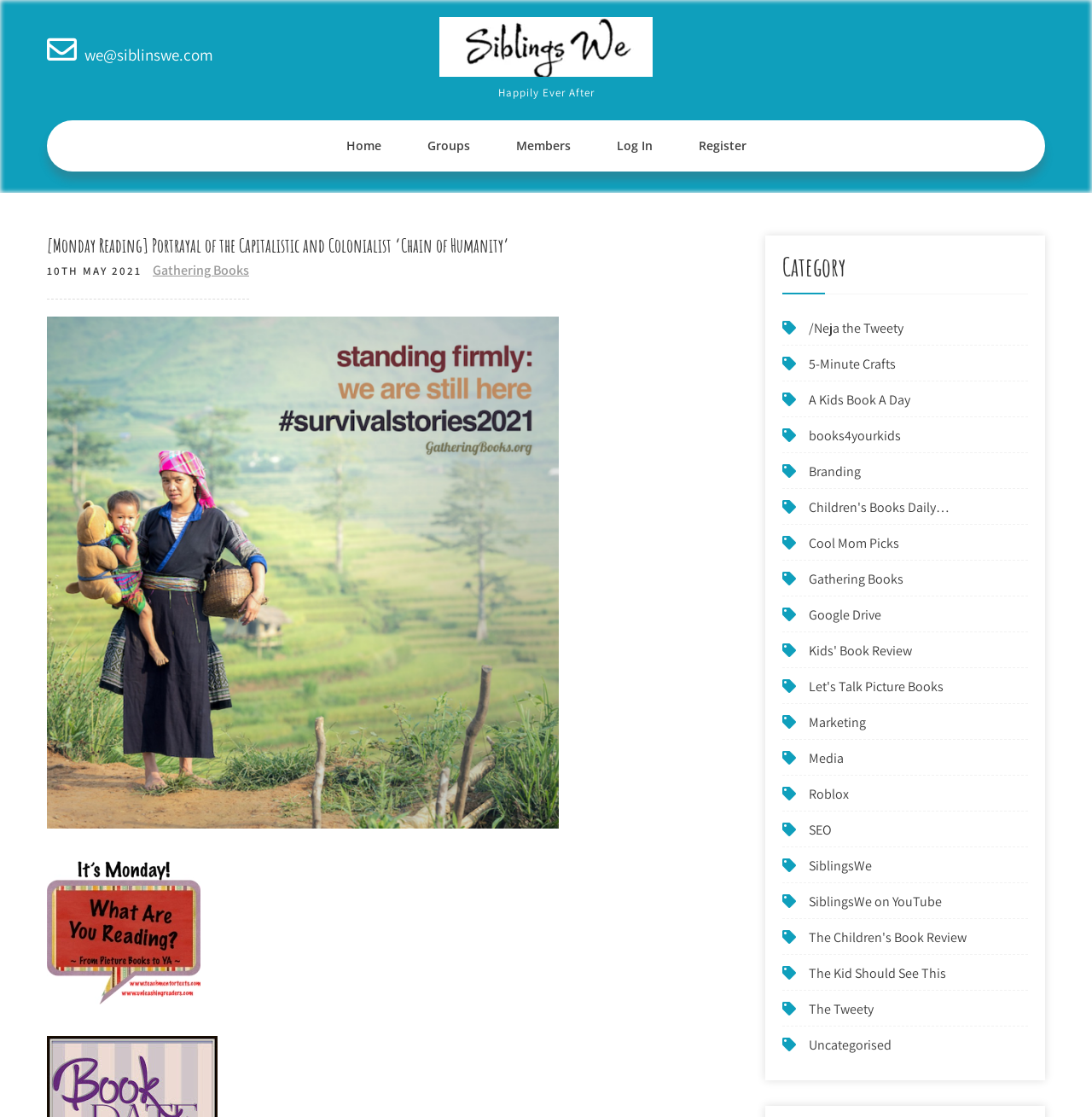Reply to the question below using a single word or brief phrase:
What is the name of the first link in the top navigation bar?

Home